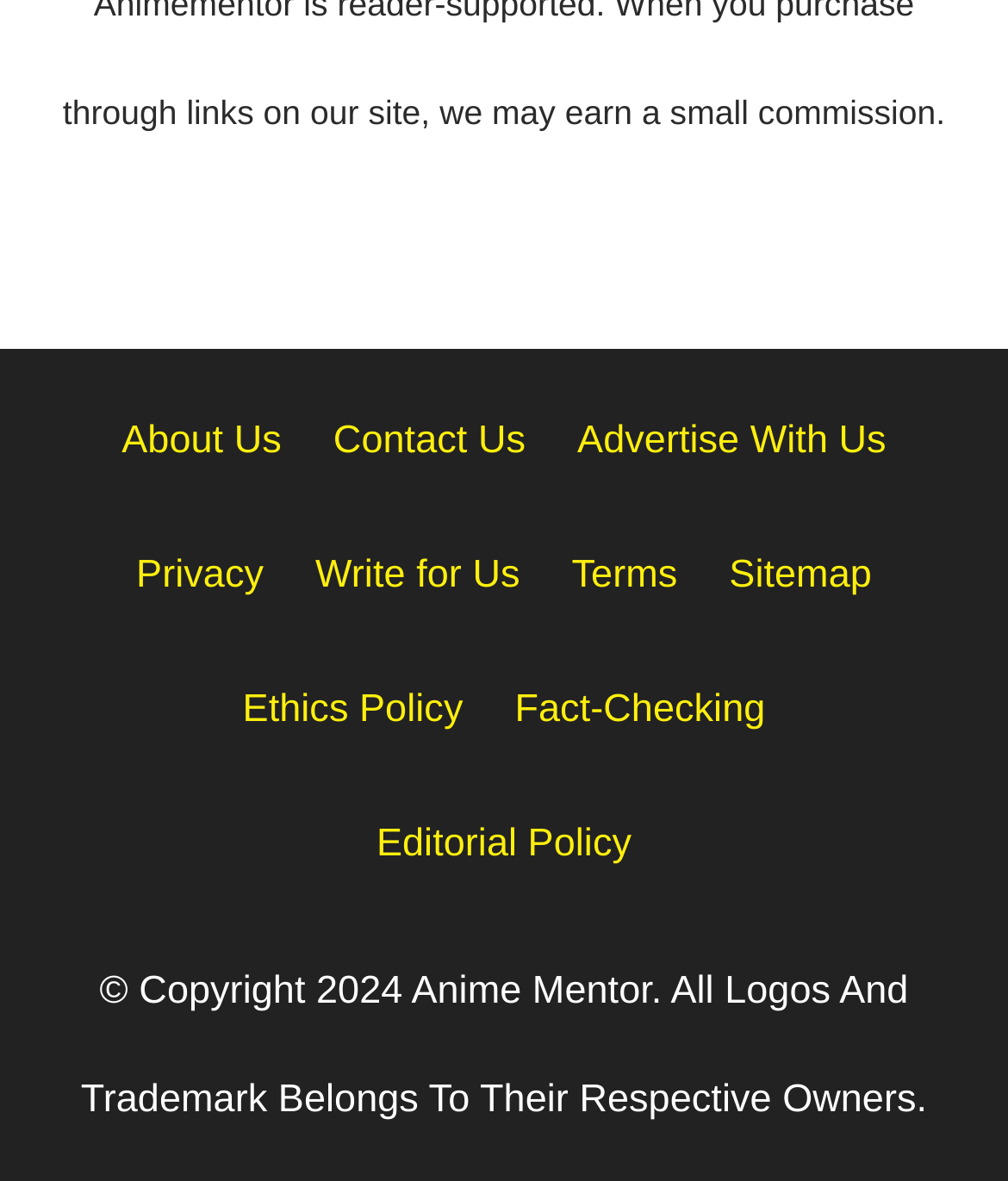Respond with a single word or phrase:
What is the position of the 'Contact Us' link?

Middle left